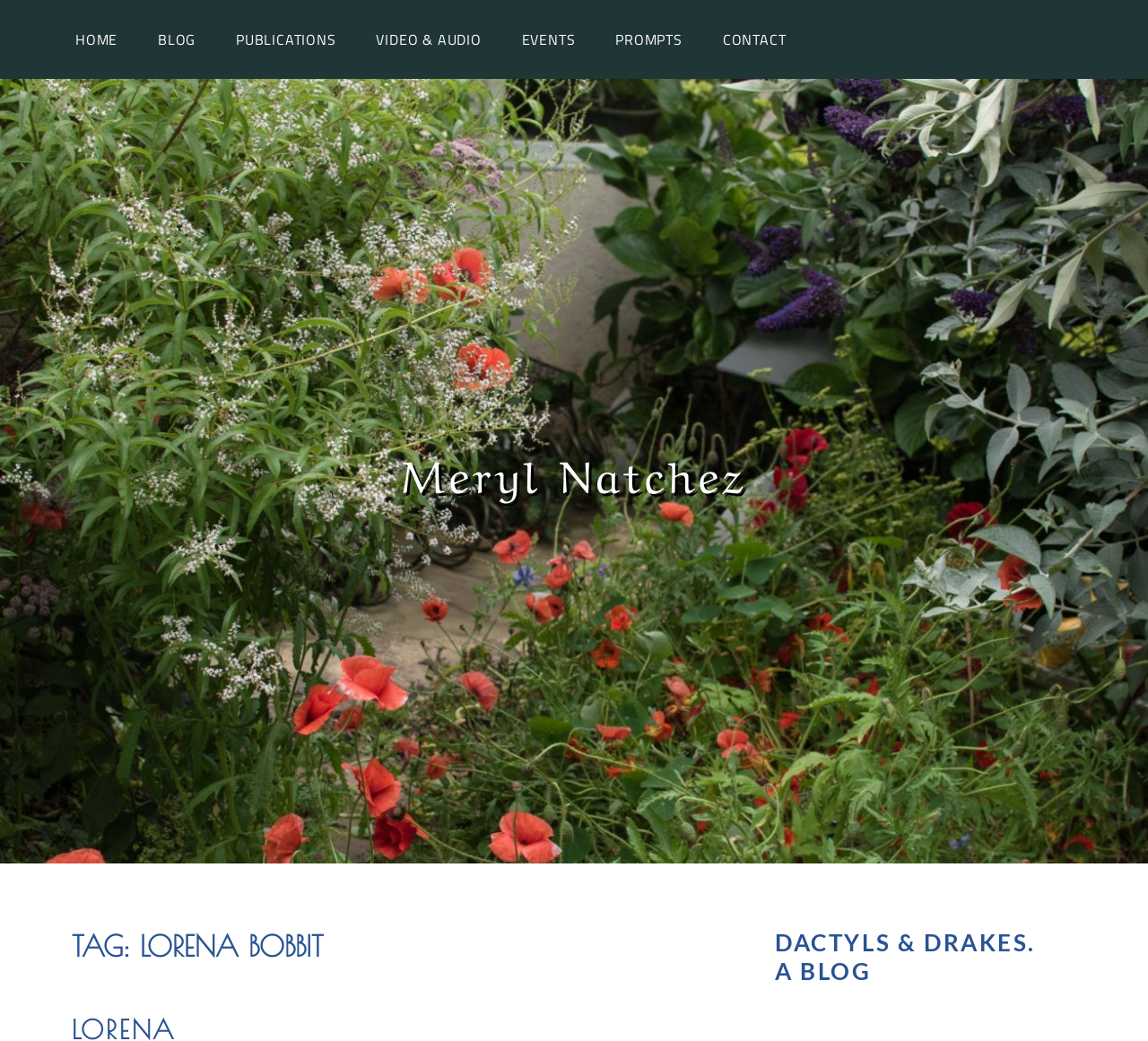Locate the bounding box coordinates of the segment that needs to be clicked to meet this instruction: "go to home page".

[0.05, 0.014, 0.118, 0.062]